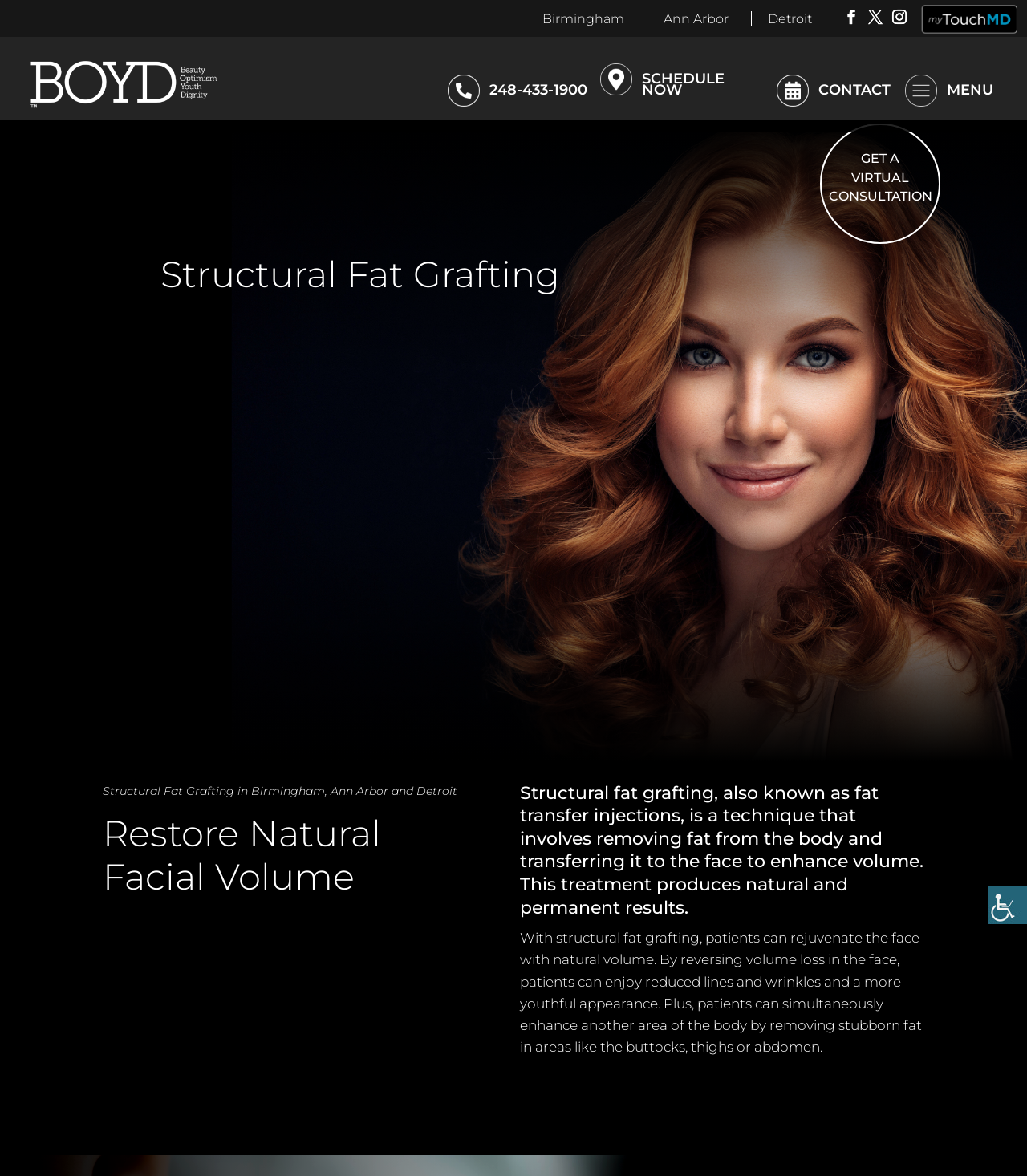Determine the bounding box coordinates of the region that needs to be clicked to achieve the task: "Click the Accessibility Helper sidebar button".

[0.962, 0.753, 1.0, 0.786]